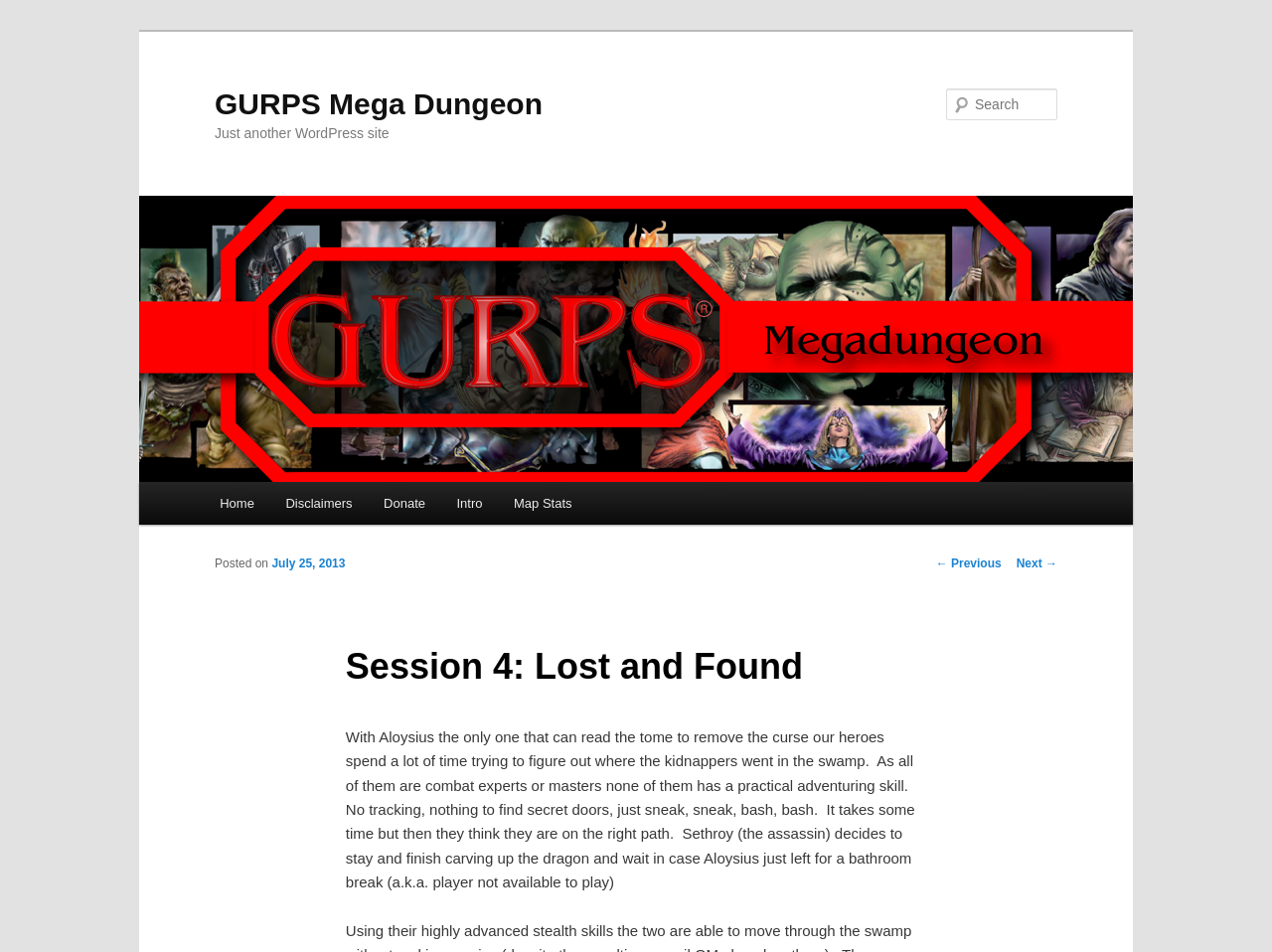What is the name of the dungeon?
Respond to the question with a well-detailed and thorough answer.

The name of the dungeon can be found in the heading element 'GURPS Mega Dungeon' which is a child of the root element. This heading element has a bounding box with coordinates [0.169, 0.033, 0.62, 0.128].